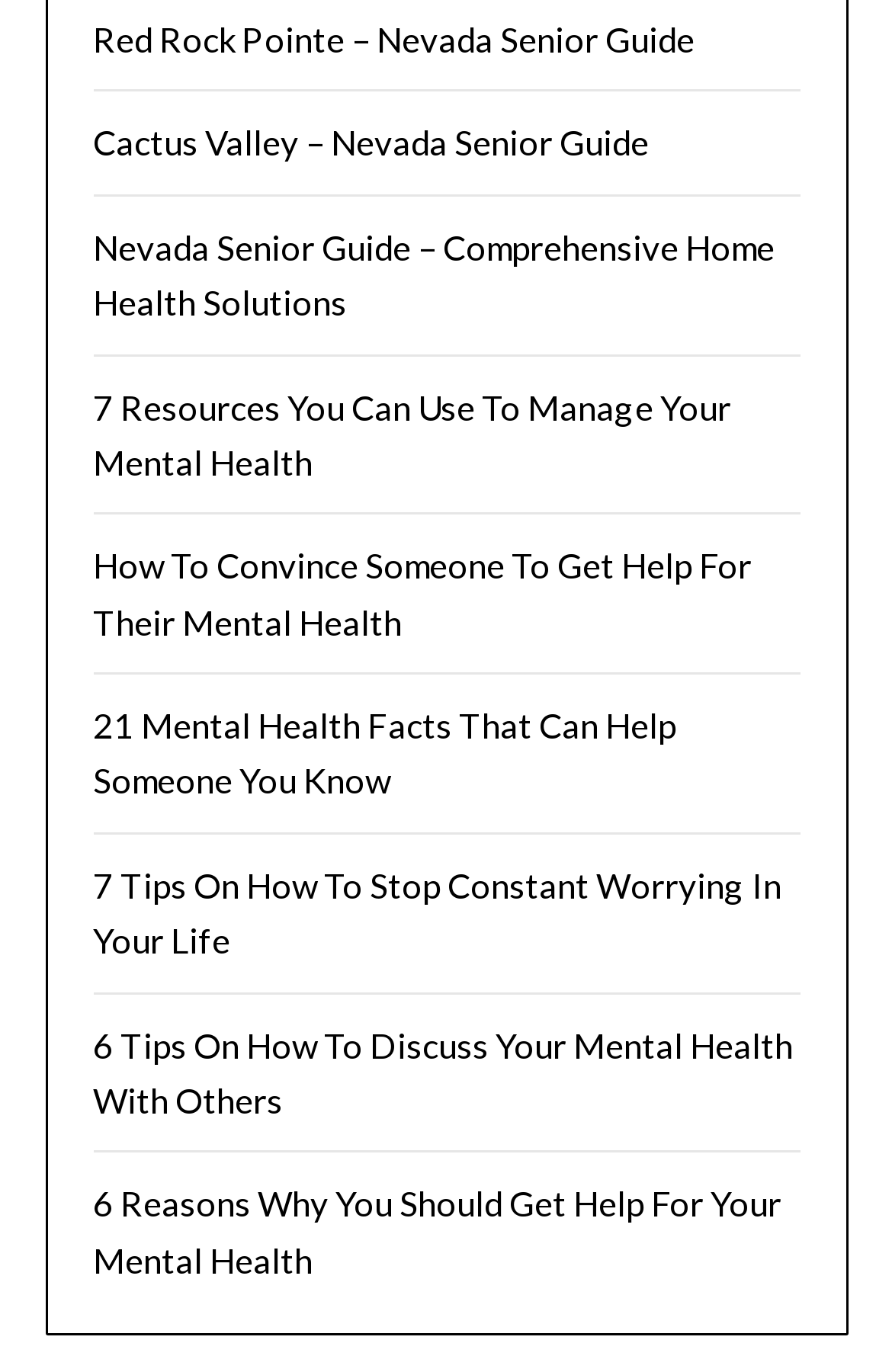Determine the bounding box coordinates of the region I should click to achieve the following instruction: "learn 7 Tips On How To Stop Constant Worrying In Your Life". Ensure the bounding box coordinates are four float numbers between 0 and 1, i.e., [left, top, right, bottom].

[0.104, 0.63, 0.876, 0.7]